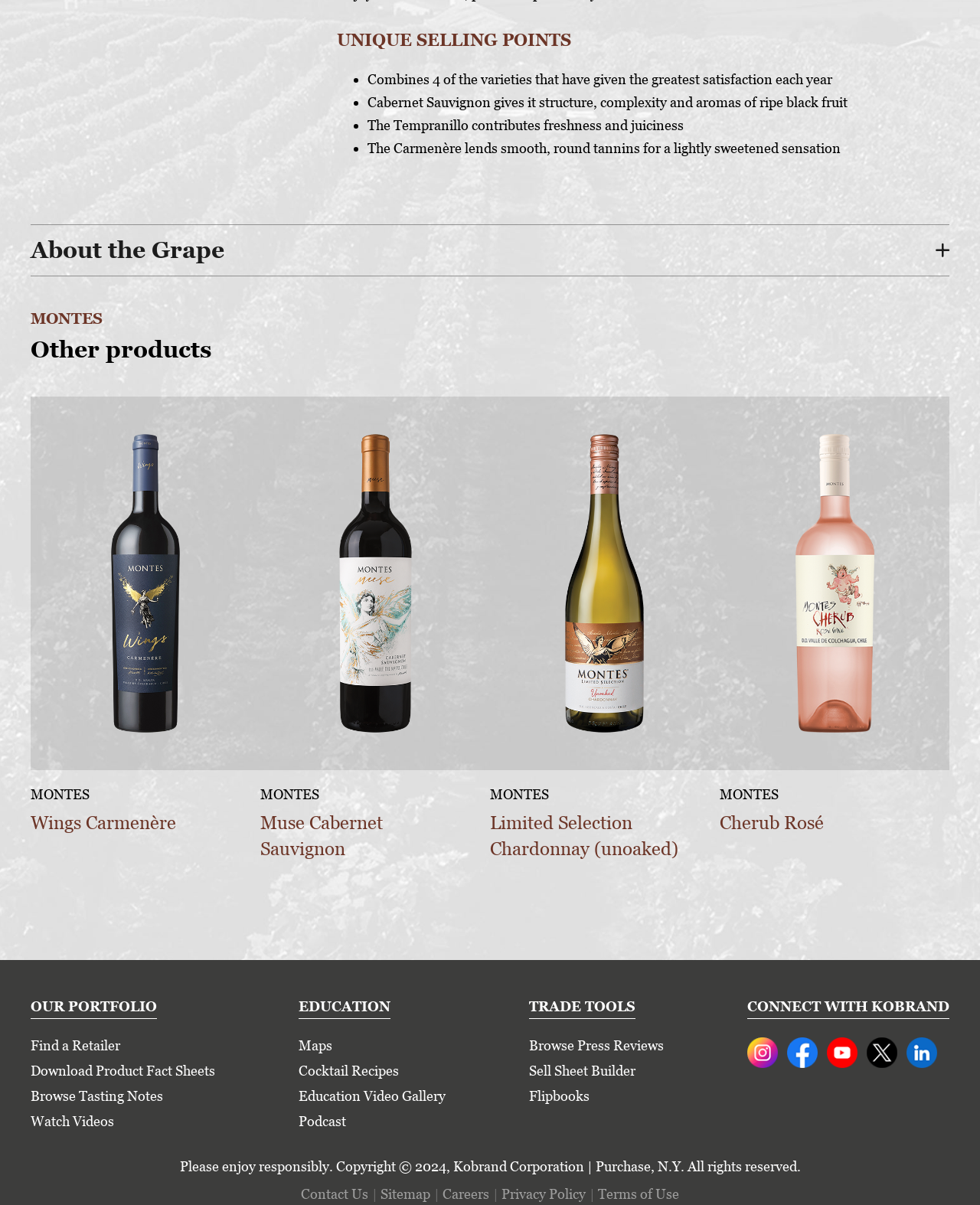Identify and provide the bounding box for the element described by: "Careers".

[0.452, 0.984, 0.499, 0.997]